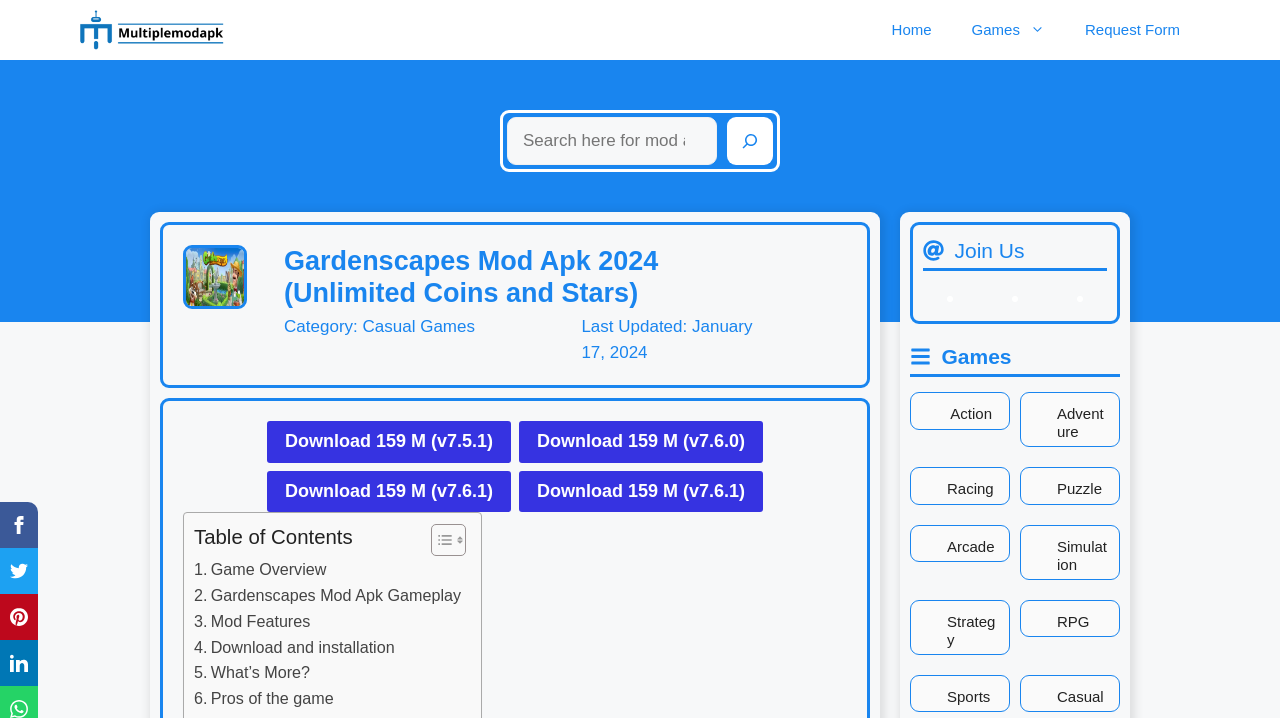Please identify the bounding box coordinates of the clickable region that I should interact with to perform the following instruction: "Search for a game". The coordinates should be expressed as four float numbers between 0 and 1, i.e., [left, top, right, bottom].

[0.391, 0.153, 0.609, 0.239]